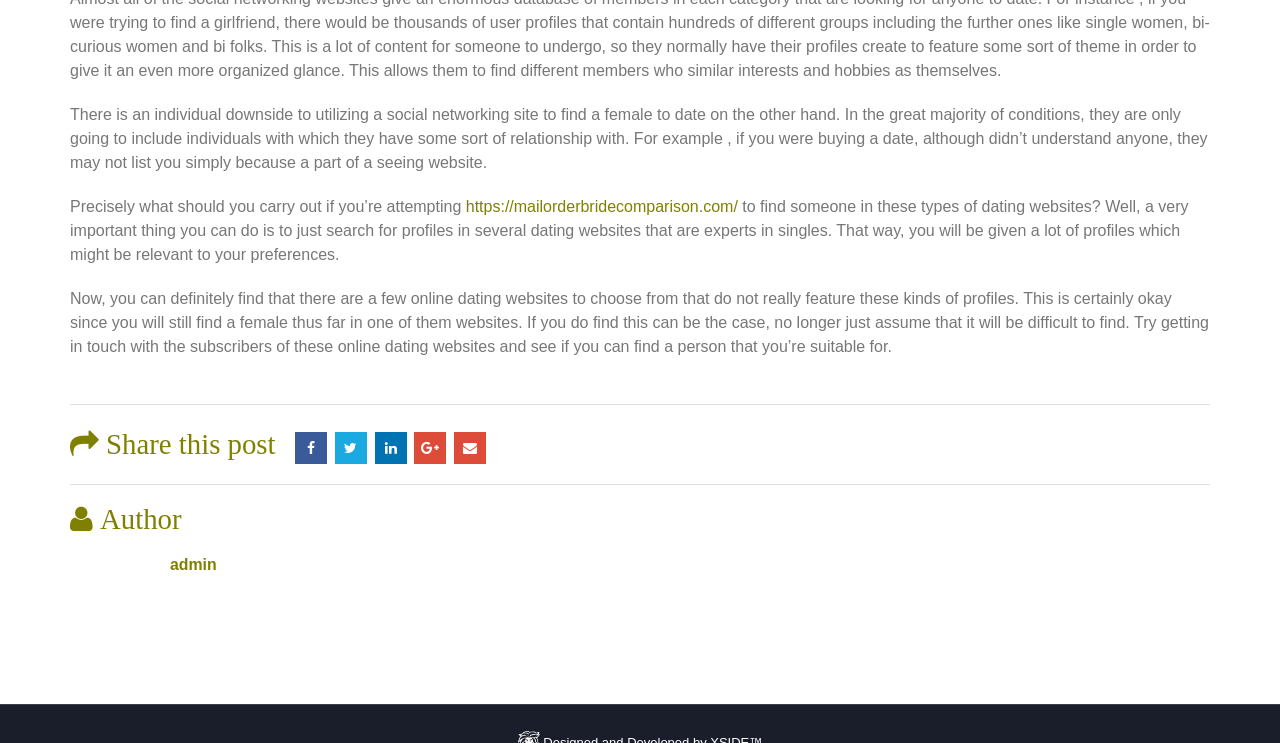Identify the bounding box coordinates for the UI element described as follows: "Google +". Ensure the coordinates are four float numbers between 0 and 1, formatted as [left, top, right, bottom].

[0.324, 0.581, 0.349, 0.624]